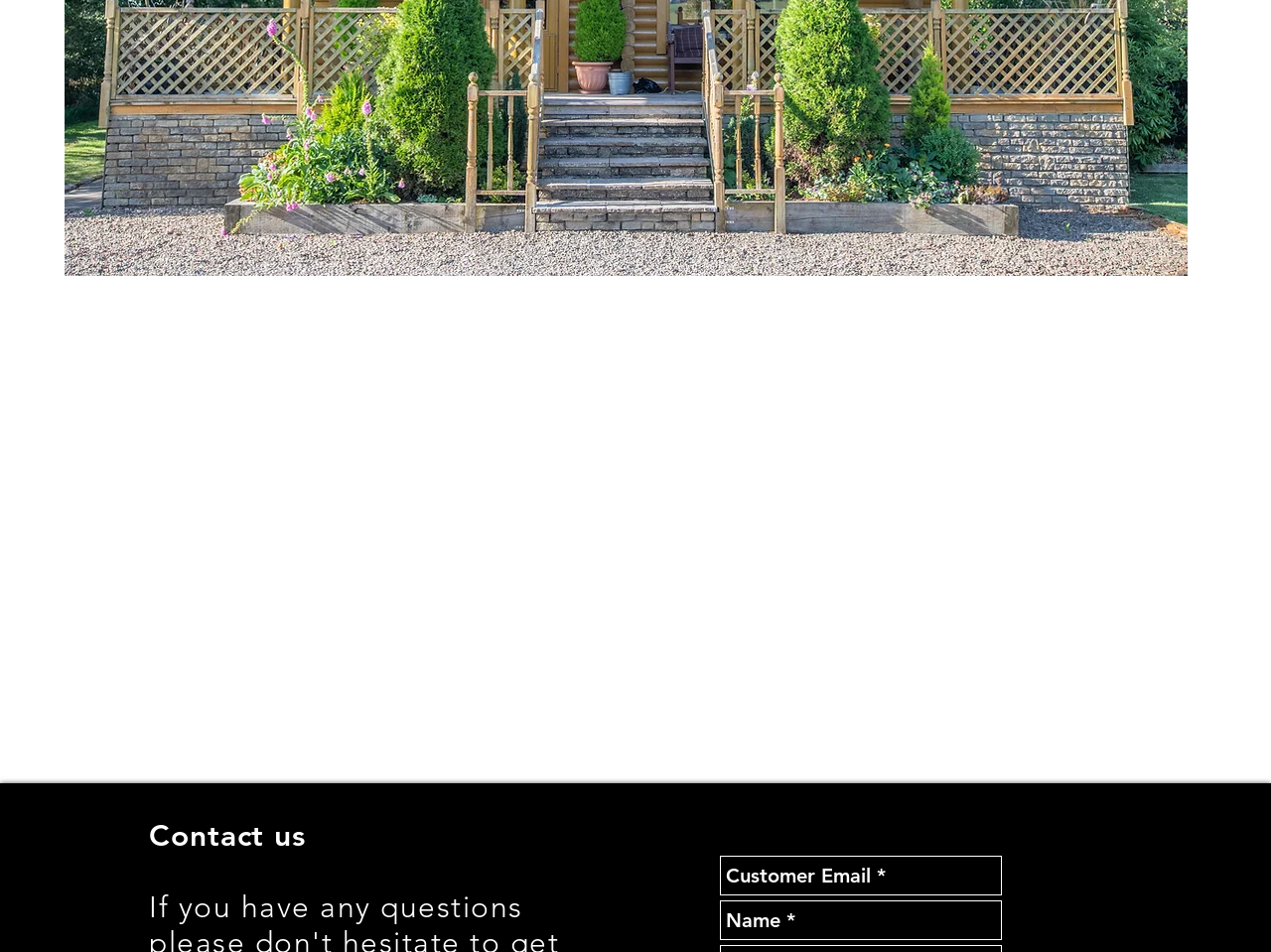Determine the bounding box coordinates for the UI element with the following description: "Testimonials". The coordinates should be four float numbers between 0 and 1, represented as [left, top, right, bottom].

[0.659, 0.665, 0.755, 0.69]